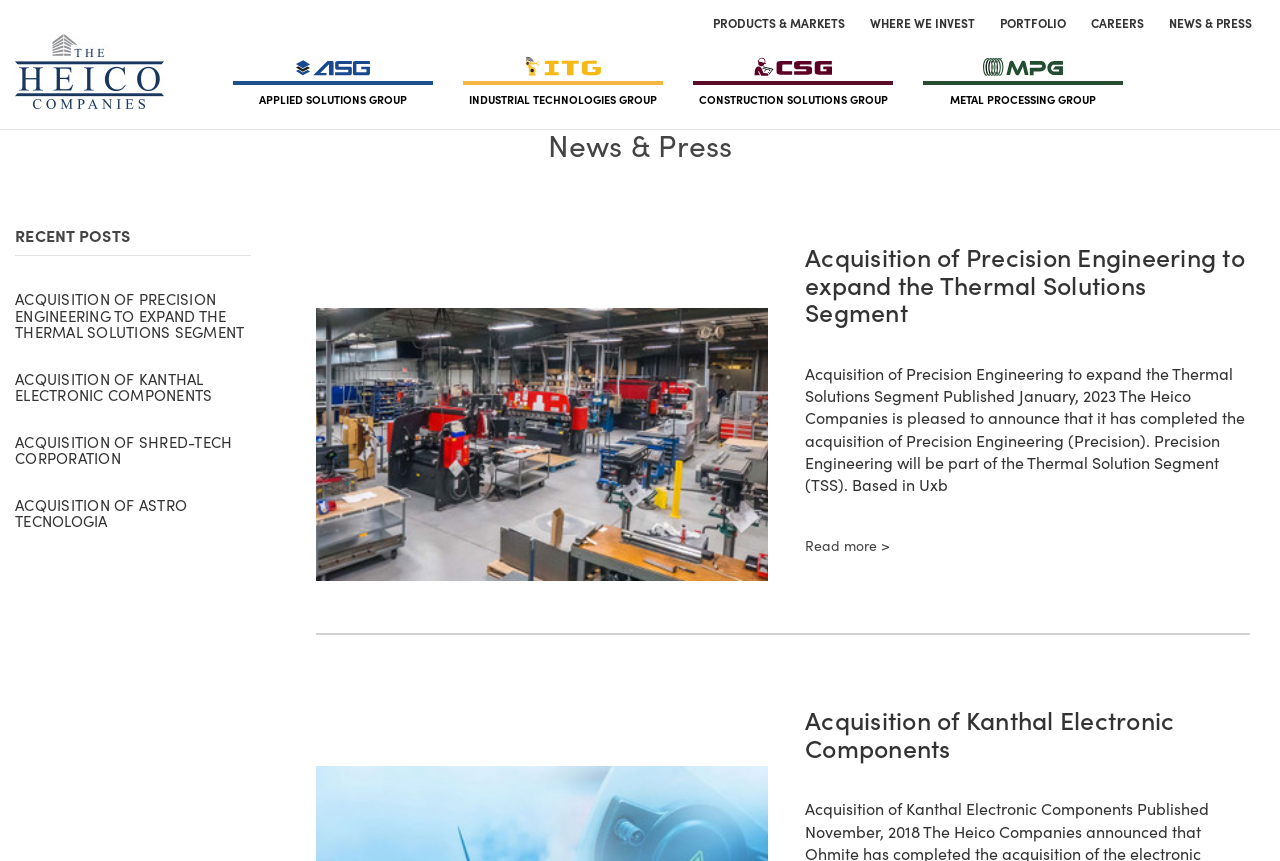Provide a thorough description of the webpage's content and layout.

The webpage is about the news and press section of The Heico Companies. At the top, there is a navigation menu with five links: "Products & Markets", "Where We Invest", "Portfolio", "Careers", and "News & Press", which is the current page. To the left of the navigation menu, there is a link to the Heico homepage with a corresponding image.

Below the navigation menu, there are four links to different groups within the company: "APPLIED SOLUTIONS GROUP", "INDUSTRIAL TECHNOLOGIES GROUP", "CONSTRUCTION SOLUTIONS GROUP", and "METAL PROCESSING GROUP".

The main content of the page is divided into two sections. The first section has a heading "News & Press" and a subheading "RECENT POSTS". Below this, there are four news articles with headings that describe the acquisition of different companies by The Heico Companies. Each article has a link to read more and a brief summary of the acquisition.

The second section is an article with a heading "Acquisition of Precision Engineering to expand the Thermal Solutions Segment". This article has a figure with a link to the article and an image. Below the figure, there is a header with a link to the article, followed by a brief summary of the acquisition. At the bottom of the article, there is a link to "Read more >".

To the right of the article, there are three more articles with similar structures, each describing a different acquisition by The Heico Companies.